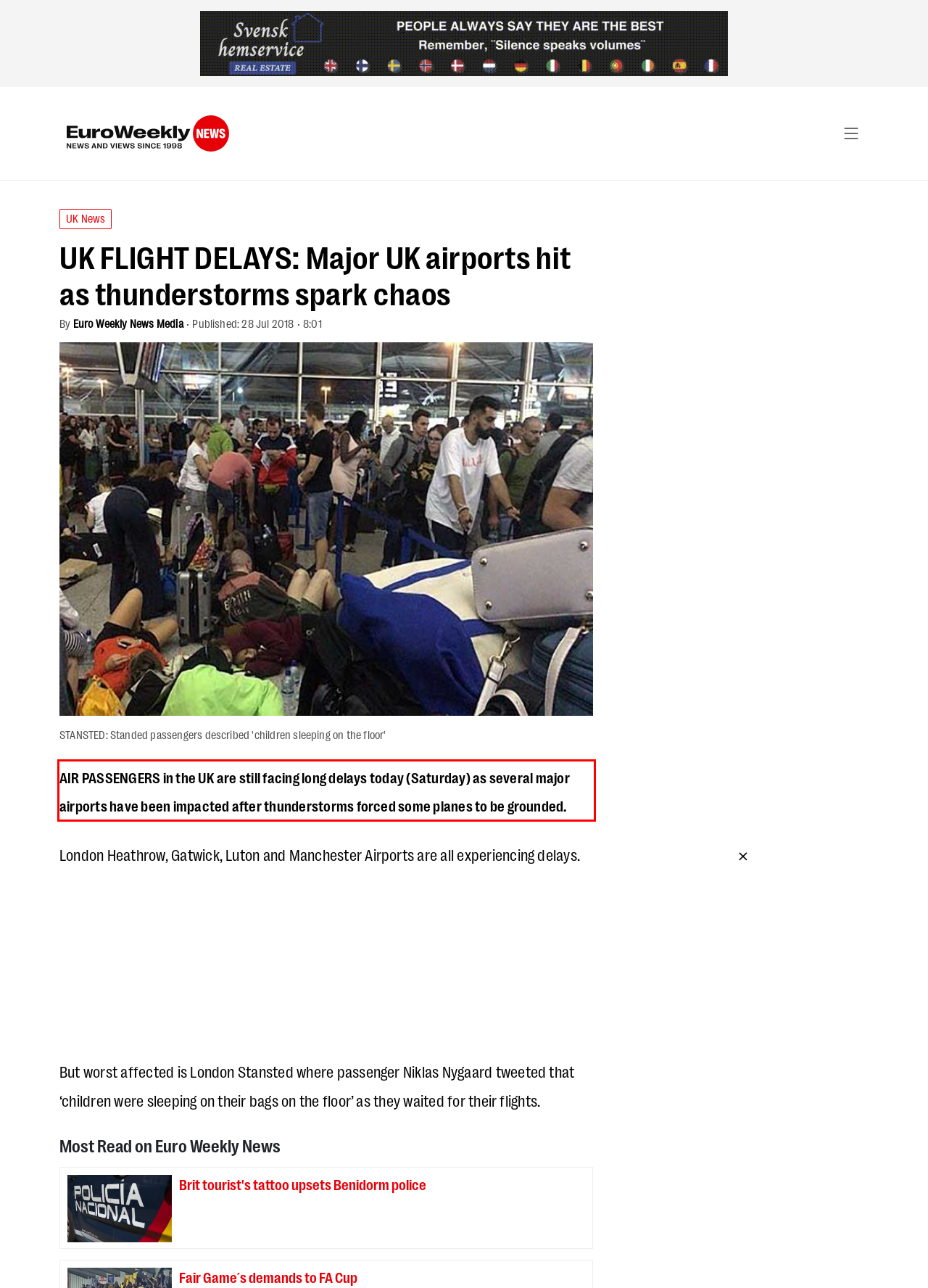Examine the webpage screenshot, find the red bounding box, and extract the text content within this marked area.

AIR PASSENGERS in the UK are still facing long delays today (Saturday) as several major airports have been impacted after thunderstorms forced some planes to be grounded.